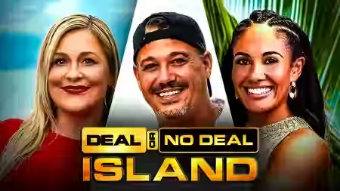Provide an in-depth description of the image.

The image showcases three prominent contestants from the reality game show "Deal or No Deal Island." On the left, a woman with blonde hair and a warm smile exudes confidence. In the center, a charismatic man wearing a black cap and a friendly grin engages the viewer, while on the right, a woman with dark, braided hair and a shining smile adds to the vibrant atmosphere. The show's title, "DEAL OR NO DEAL ISLAND," is prominently displayed in bold letters, emphasizing the high-stakes decisions and excitement that the series promises. The tropical backdrop suggests an adventurous setting, inviting viewers to tune in for the suspenseful twists and turns of this unique game show.